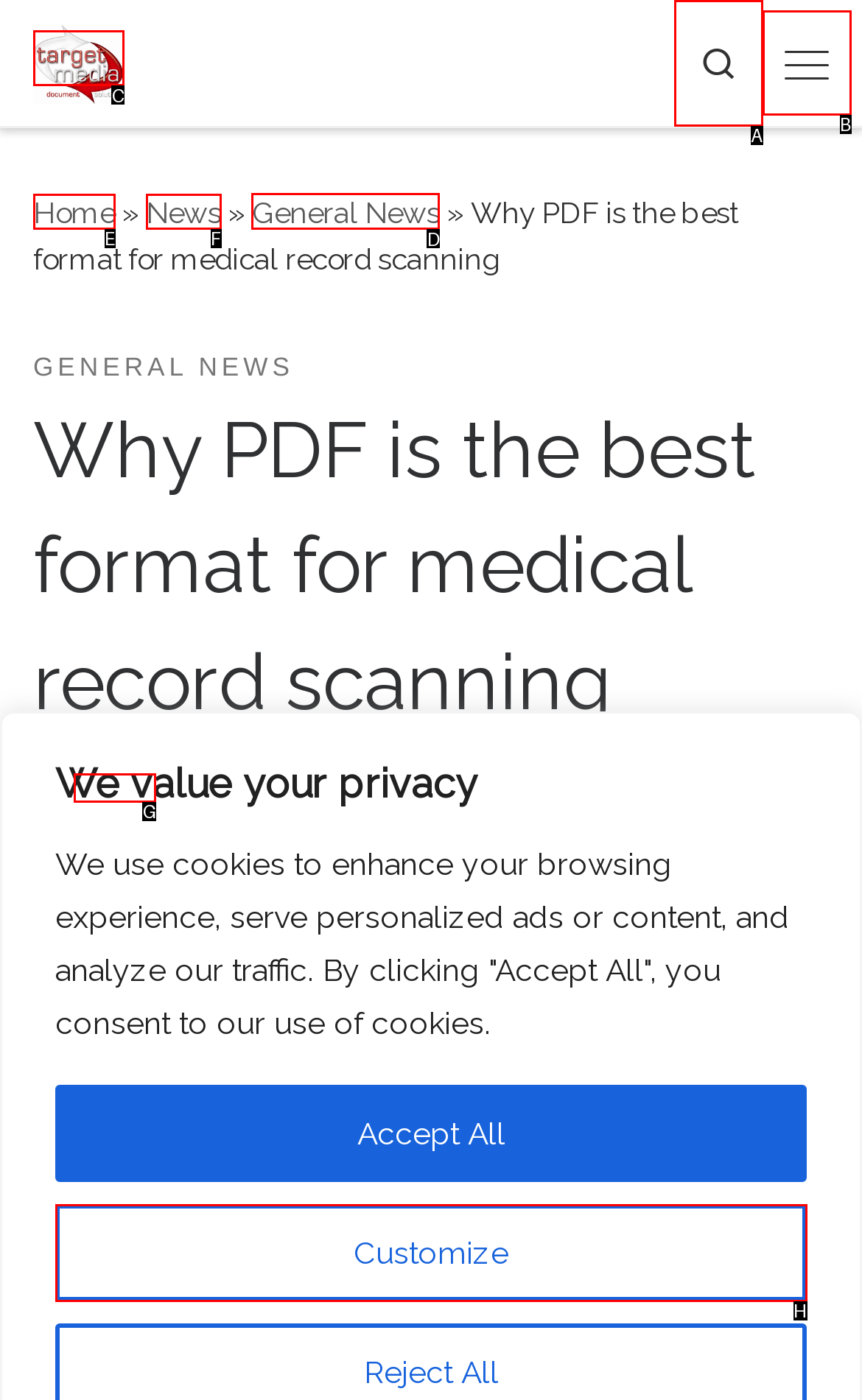Tell me which UI element to click to fulfill the given task: read general news. Respond with the letter of the correct option directly.

D